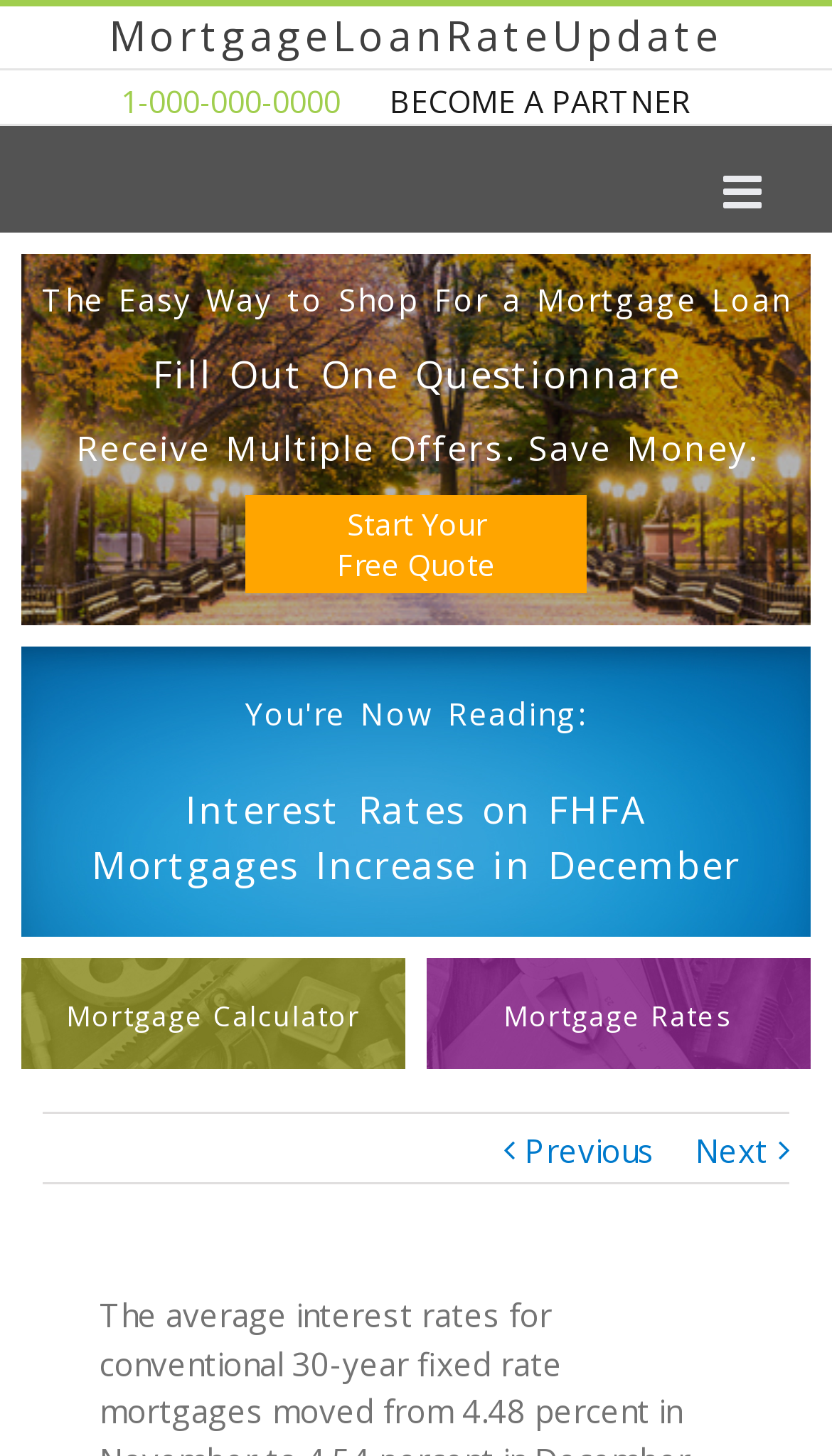Please provide a brief answer to the following inquiry using a single word or phrase:
What is the topic of the current article?

Interest Rates on FHFA Mortgages